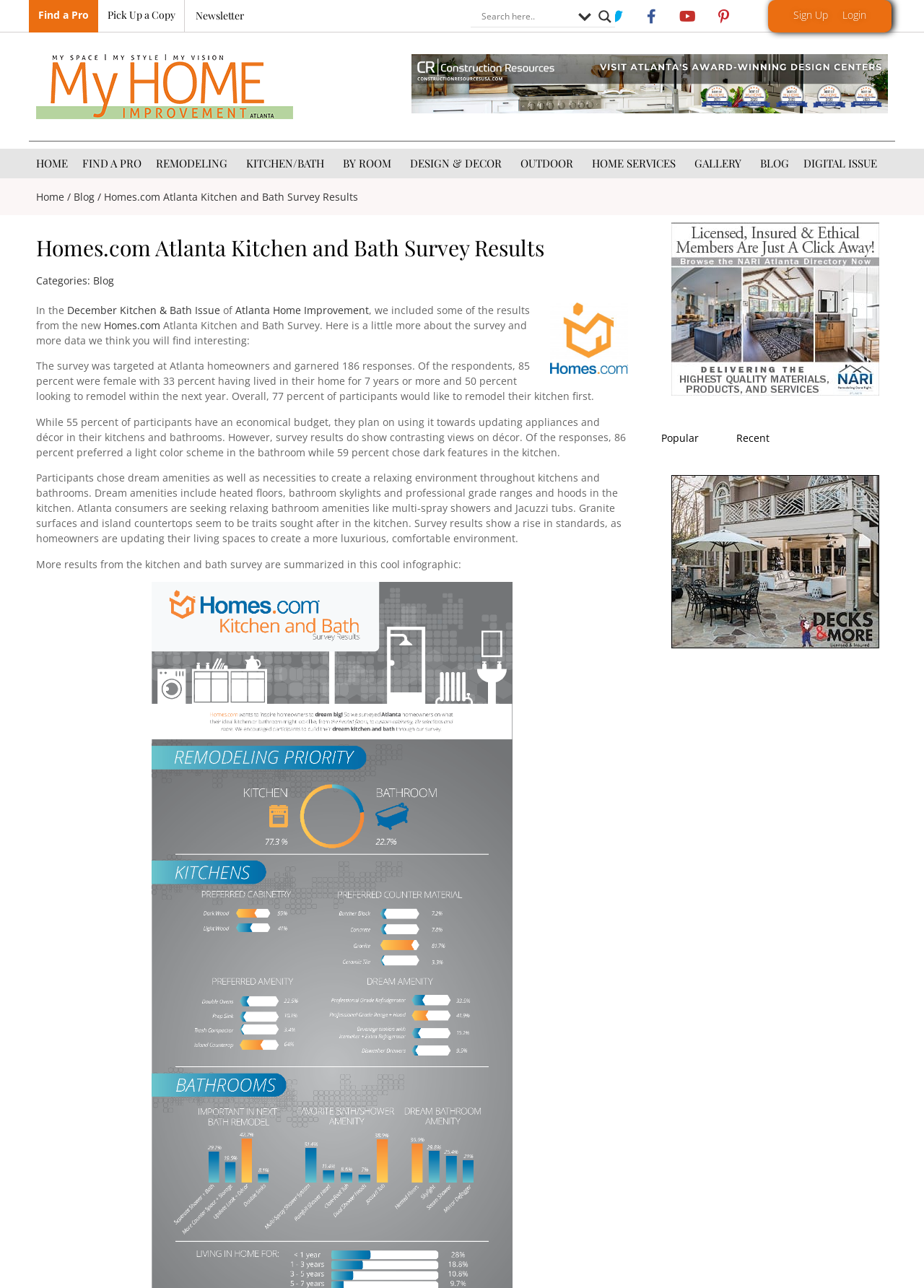Please answer the following question using a single word or phrase: What percentage of respondents prefer a light color scheme in the bathroom?

86 percent